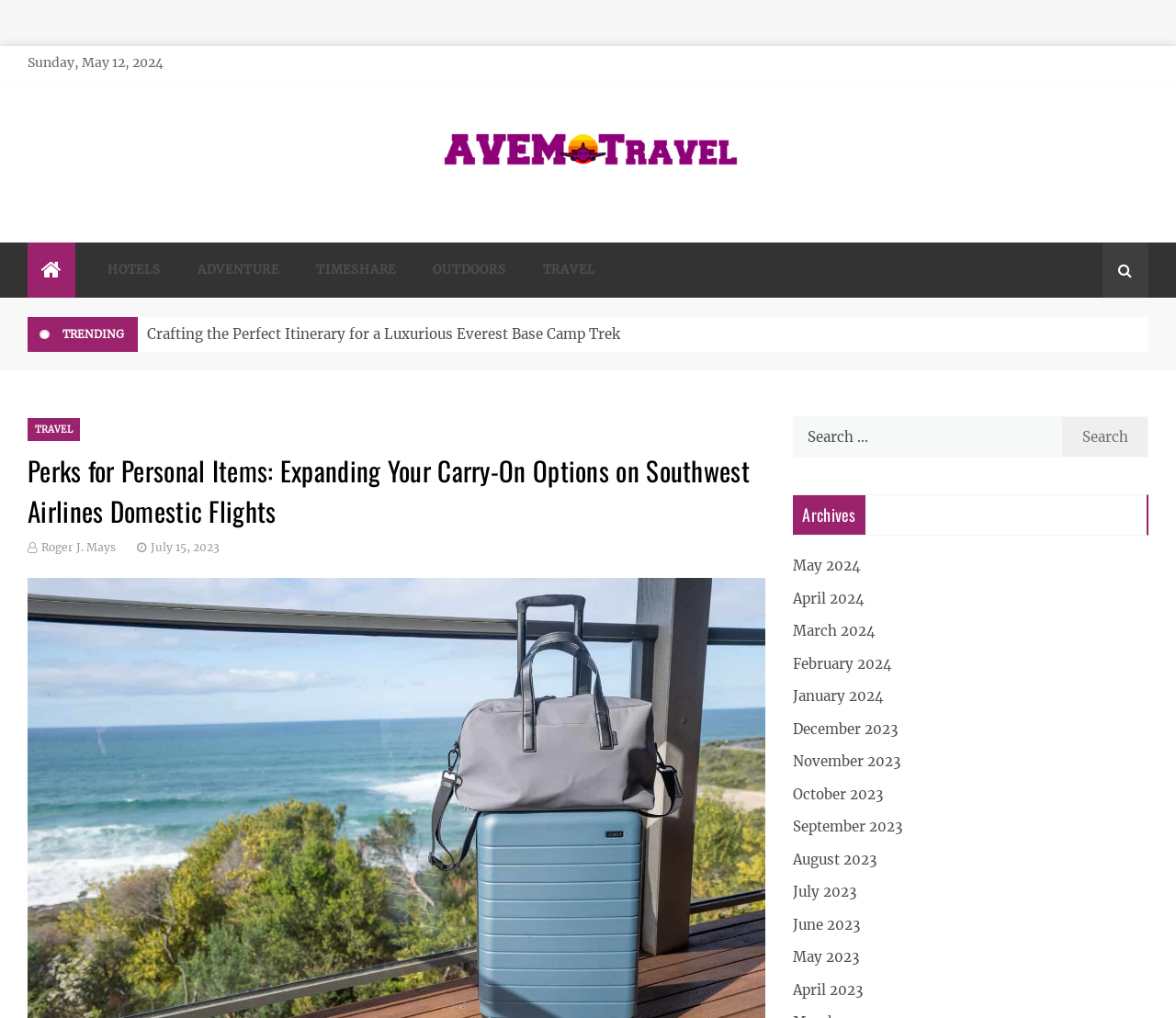Based on the element description parent_node: Search for: value="Search", identify the bounding box of the UI element in the given webpage screenshot. The coordinates should be in the format (top-left x, top-left y, bottom-right x, bottom-right y) and must be between 0 and 1.

[0.902, 0.409, 0.977, 0.449]